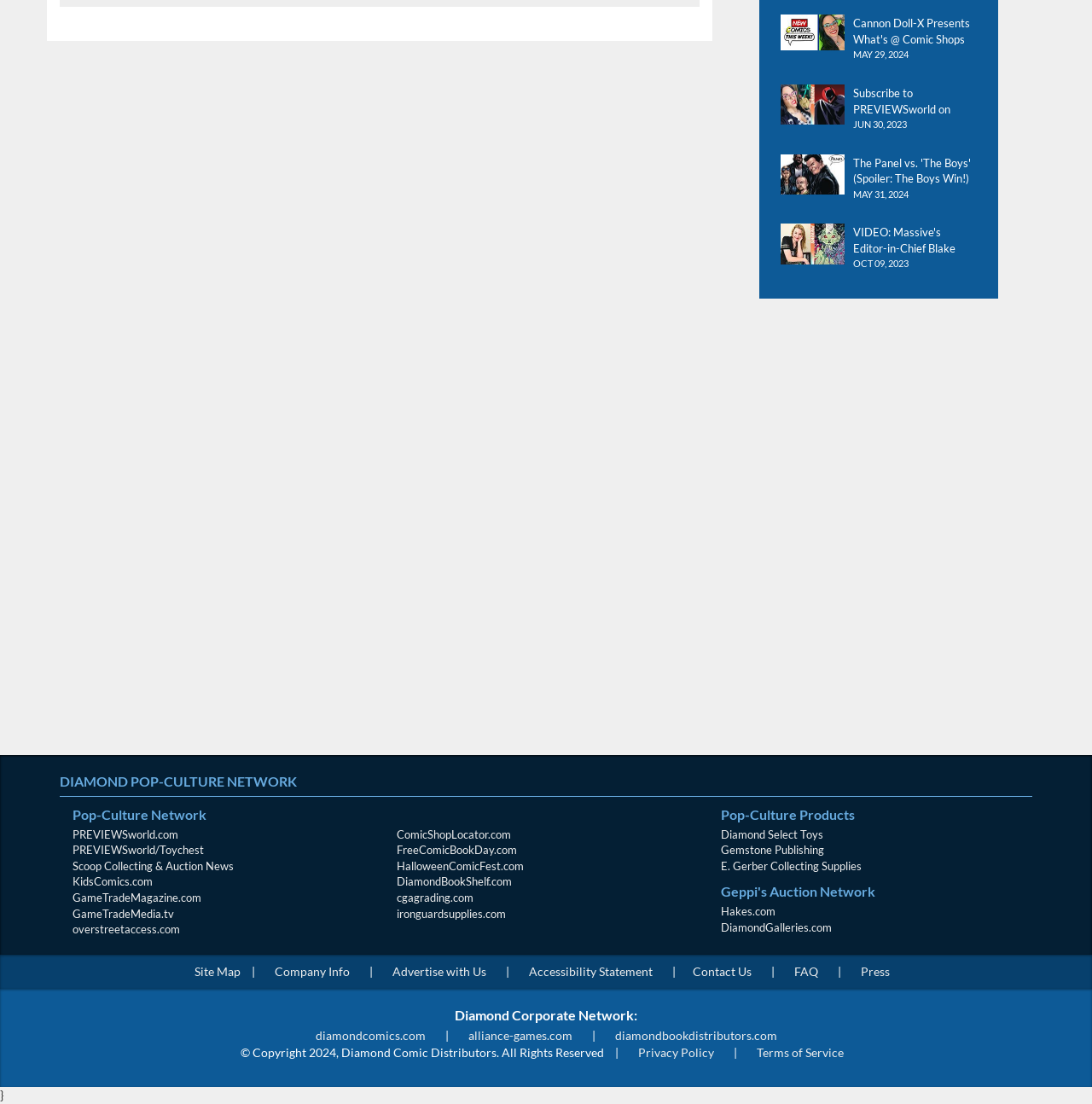What is the name of the editor-in-chief mentioned in the article?
With the help of the image, please provide a detailed response to the question.

I found the answer by looking at the article section with the title 'VIDEO: Massive's Editor-in-Chief Blake Northcott!', where it mentions the name of the editor-in-chief.